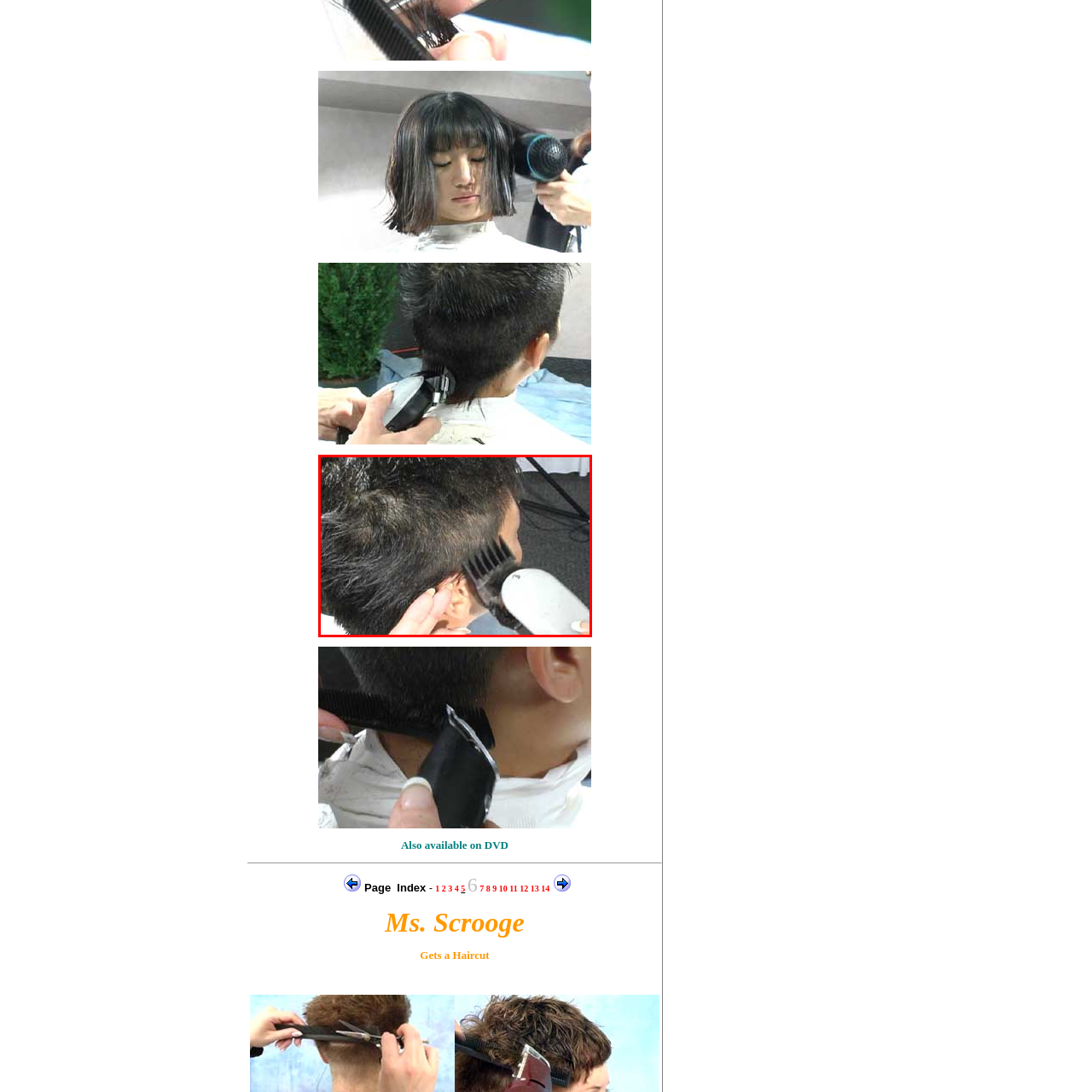Look at the area highlighted in the red box, What is the background of the image? Please provide an answer in a single word or phrase.

Neutral-colored wall